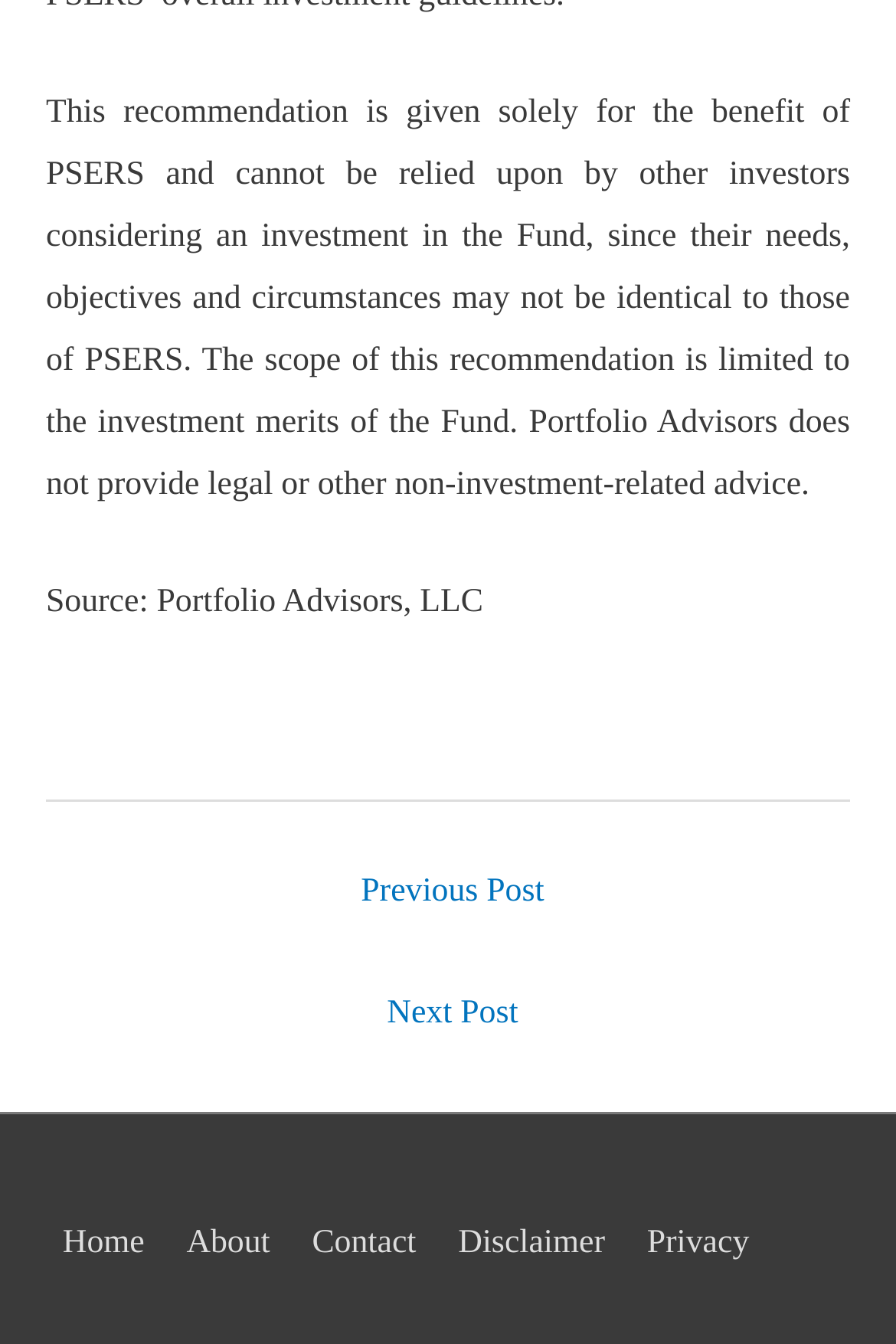For the element described, predict the bounding box coordinates as (top-left x, top-left y, bottom-right x, bottom-right y). All values should be between 0 and 1. Element description: Home

[0.051, 0.912, 0.18, 0.939]